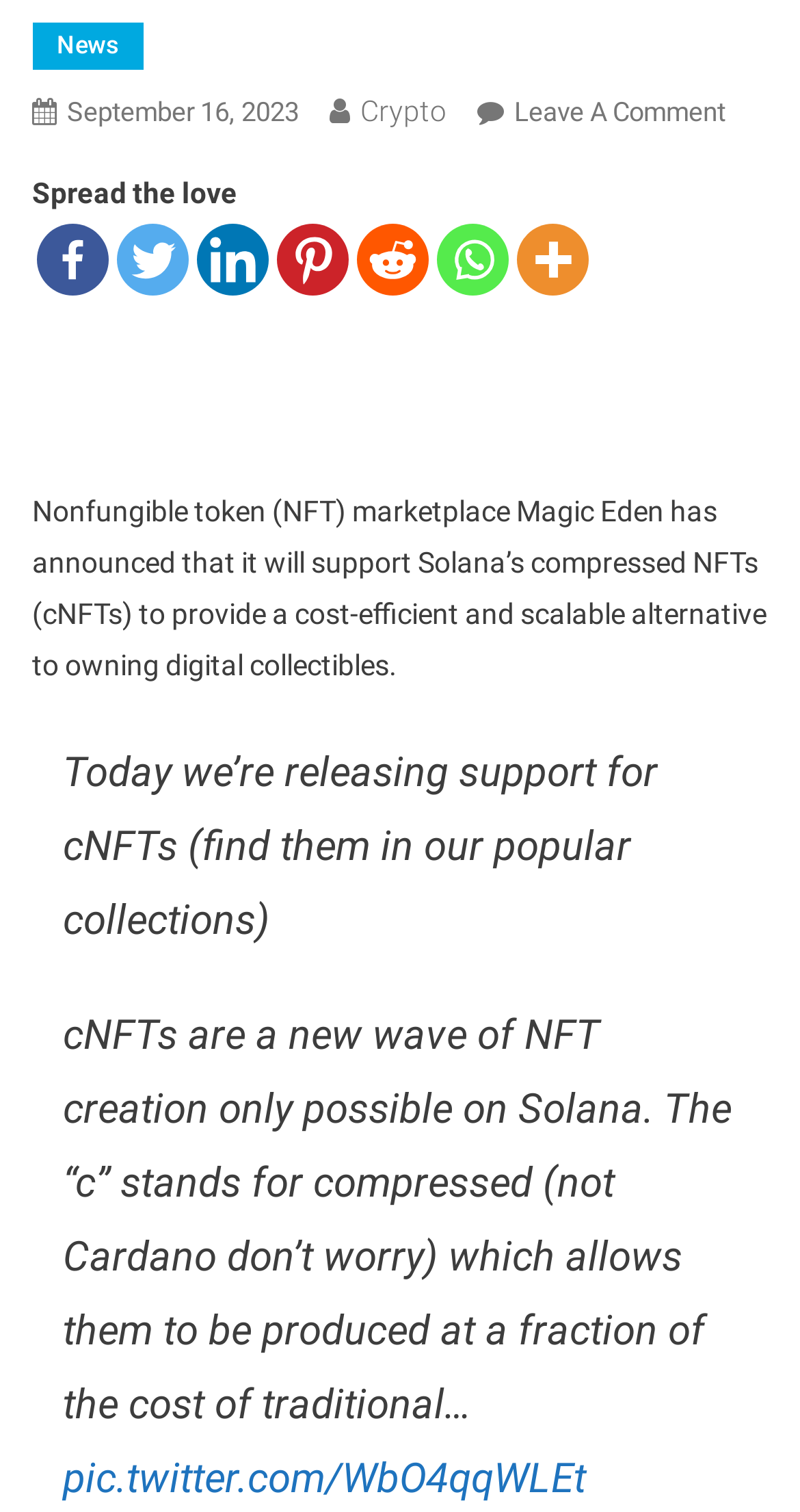Identify the bounding box coordinates necessary to click and complete the given instruction: "Visit the Crypto page".

[0.45, 0.062, 0.558, 0.084]